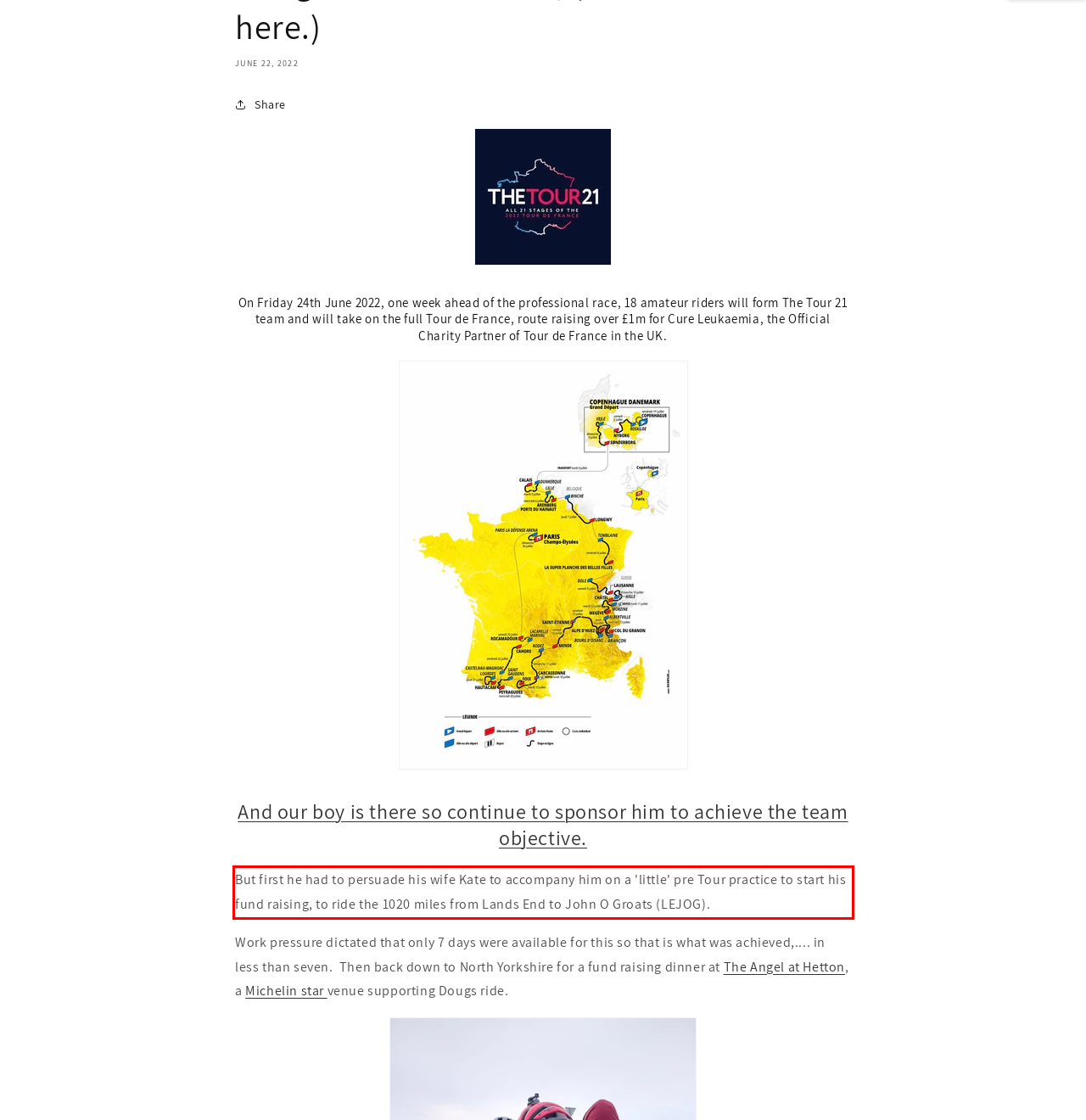With the provided screenshot of a webpage, locate the red bounding box and perform OCR to extract the text content inside it.

But first he had to persuade his wife Kate to accompany him on a 'little' pre Tour practice to start his fund raising, to ride the 1020 miles from Lands End to John O Groats (LEJOG).